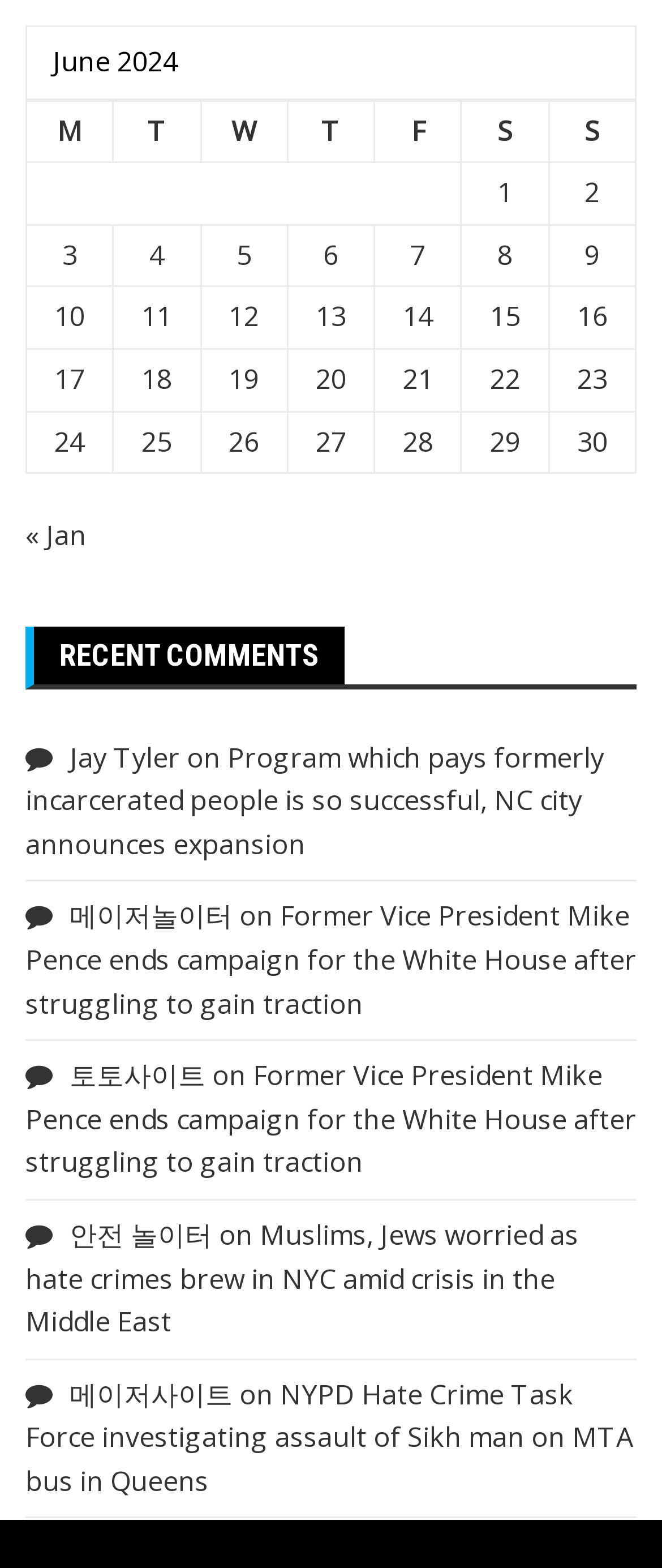Locate the bounding box coordinates of the area to click to fulfill this instruction: "Read the news 'Muslims, Jews worried as hate crimes brew in NYC amid crisis in the Middle East'". The bounding box should be presented as four float numbers between 0 and 1, in the order [left, top, right, bottom].

[0.038, 0.775, 0.874, 0.855]